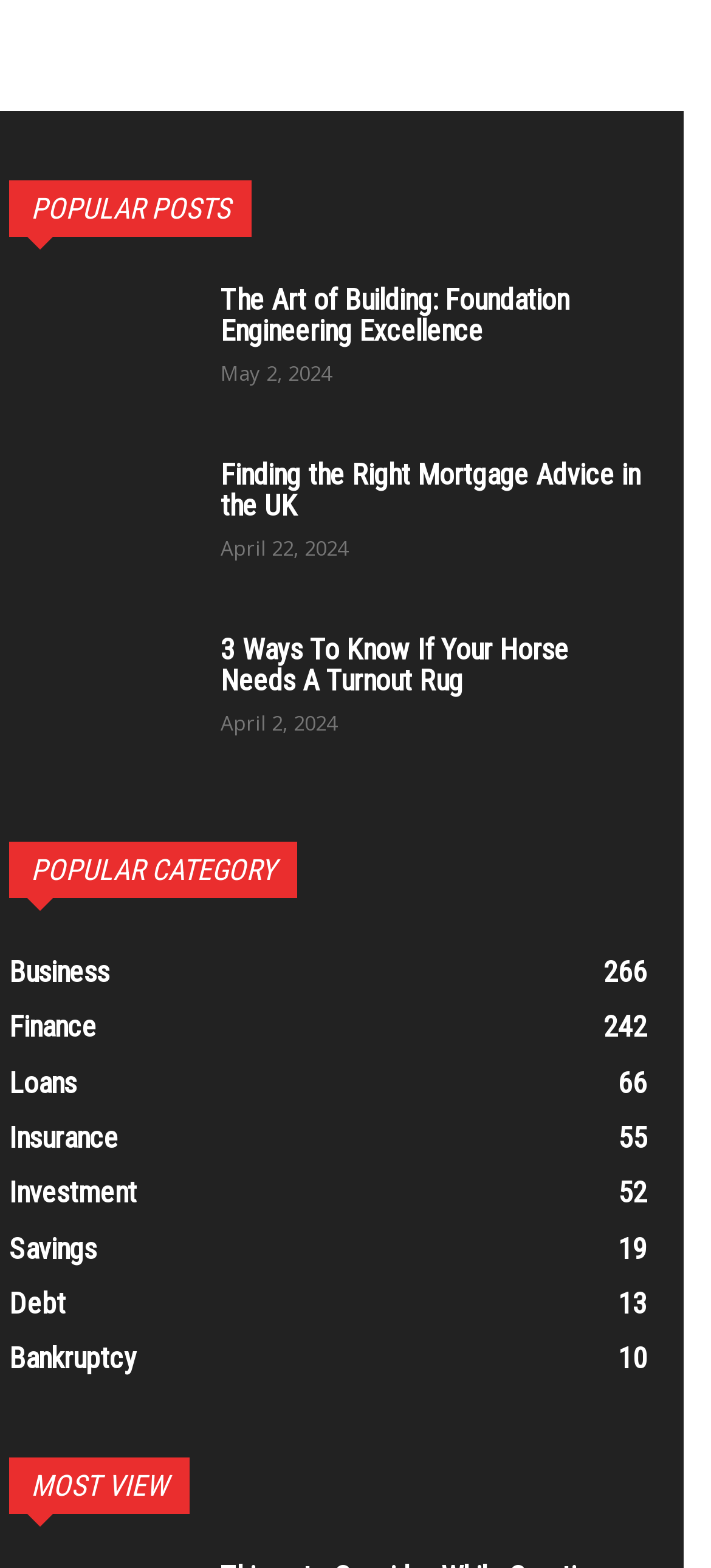Specify the bounding box coordinates (top-left x, top-left y, bottom-right x, bottom-right y) of the UI element in the screenshot that matches this description: Business266

[0.051, 0.651, 0.949, 0.686]